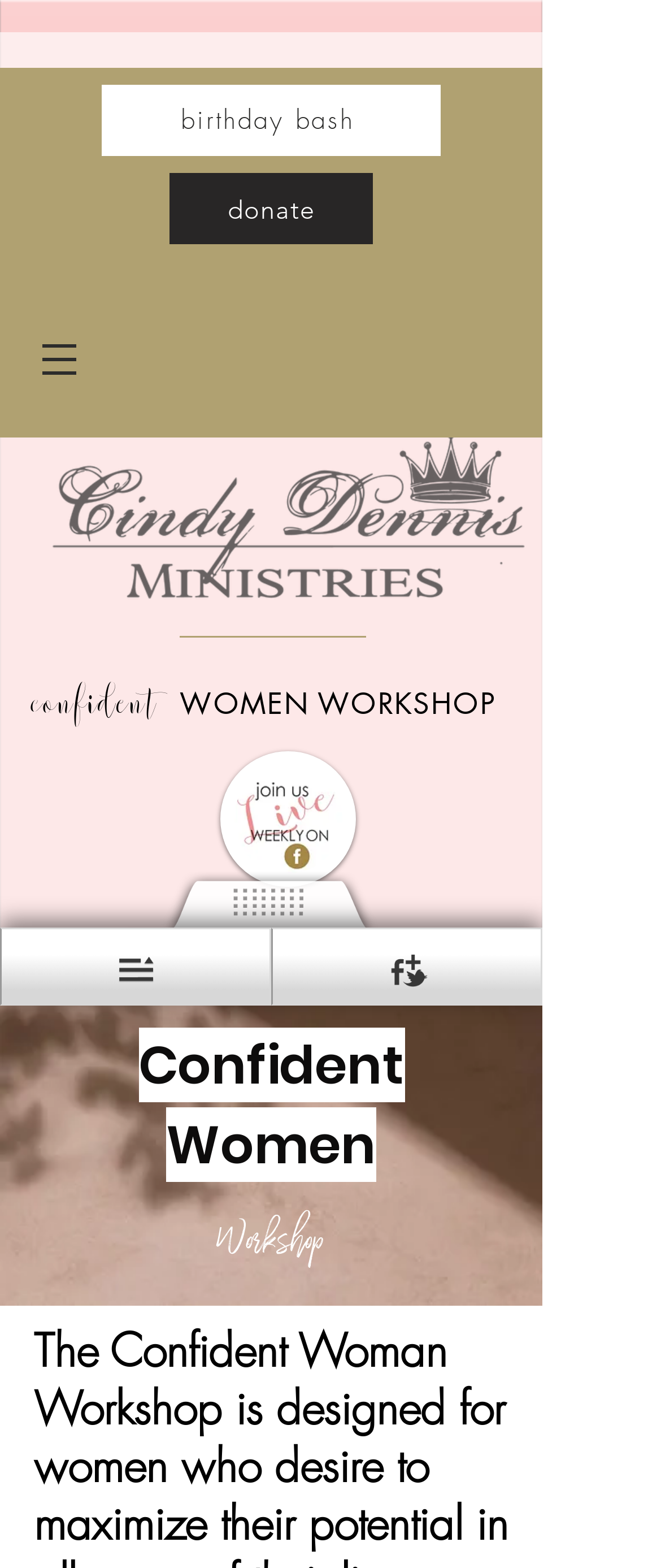What is the color of the background?
Answer briefly with a single word or phrase based on the image.

Unknown